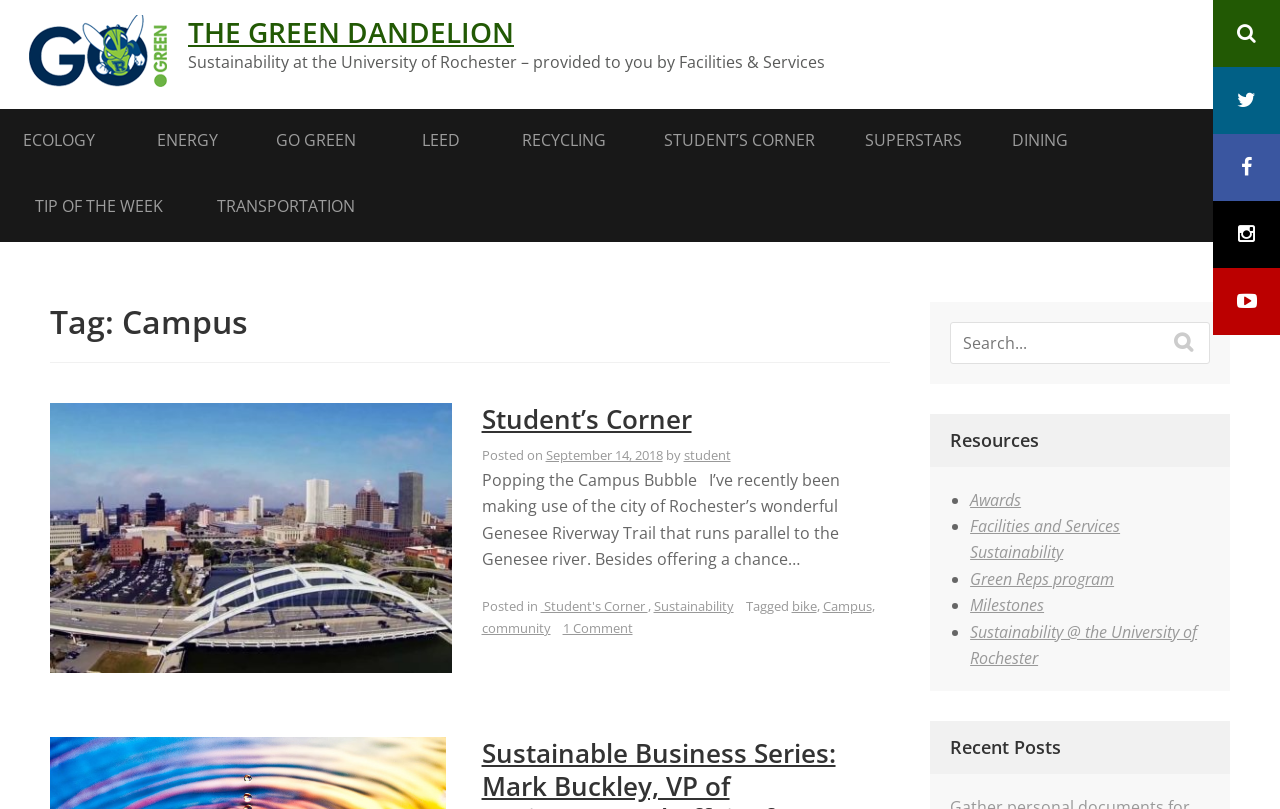Please identify the bounding box coordinates of where to click in order to follow the instruction: "Visit the homepage via the 'Voice from the rooftop logo' link".

None